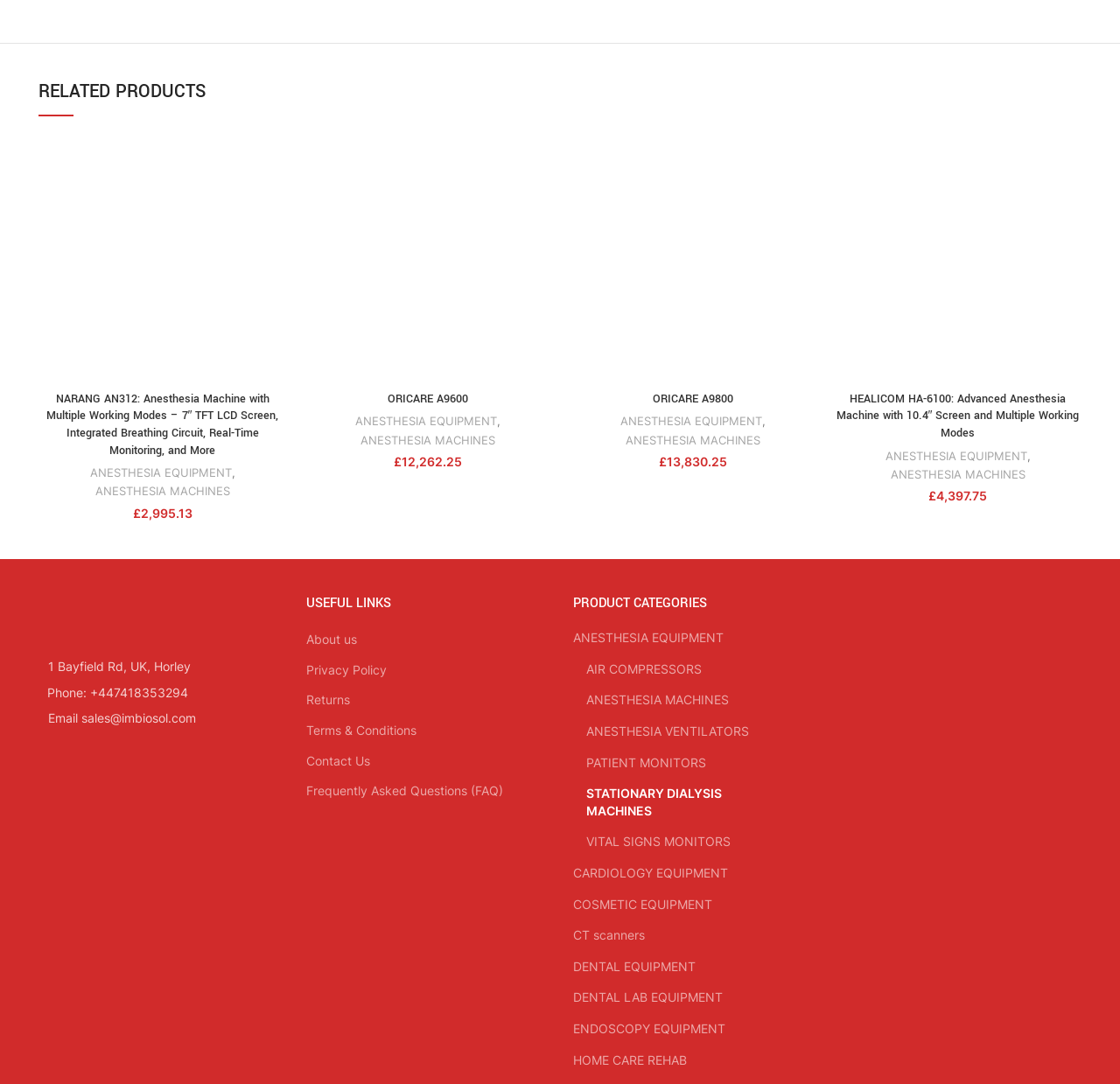Determine the bounding box coordinates for the clickable element to execute this instruction: "Increase the quantity of the first product". Provide the coordinates as four float numbers between 0 and 1, i.e., [left, top, right, bottom].

[0.077, 0.353, 0.097, 0.384]